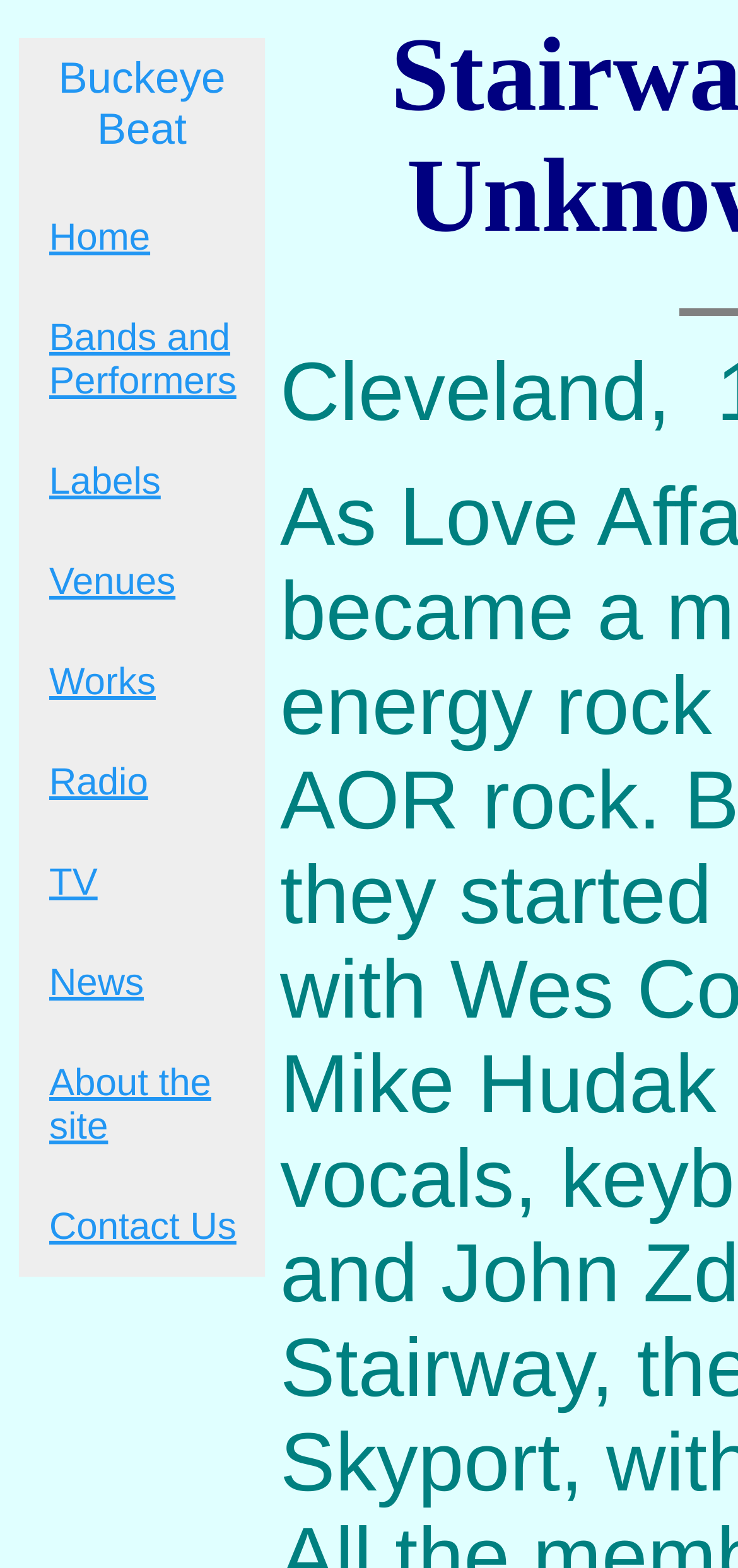Are there any links related to multimedia on the webpage?
Please answer the question with a detailed and comprehensive explanation.

By examining the links provided on the webpage, it can be seen that there are links titled 'Radio' and 'TV', which suggest that the webpage has sections related to multimedia, specifically radio and television.